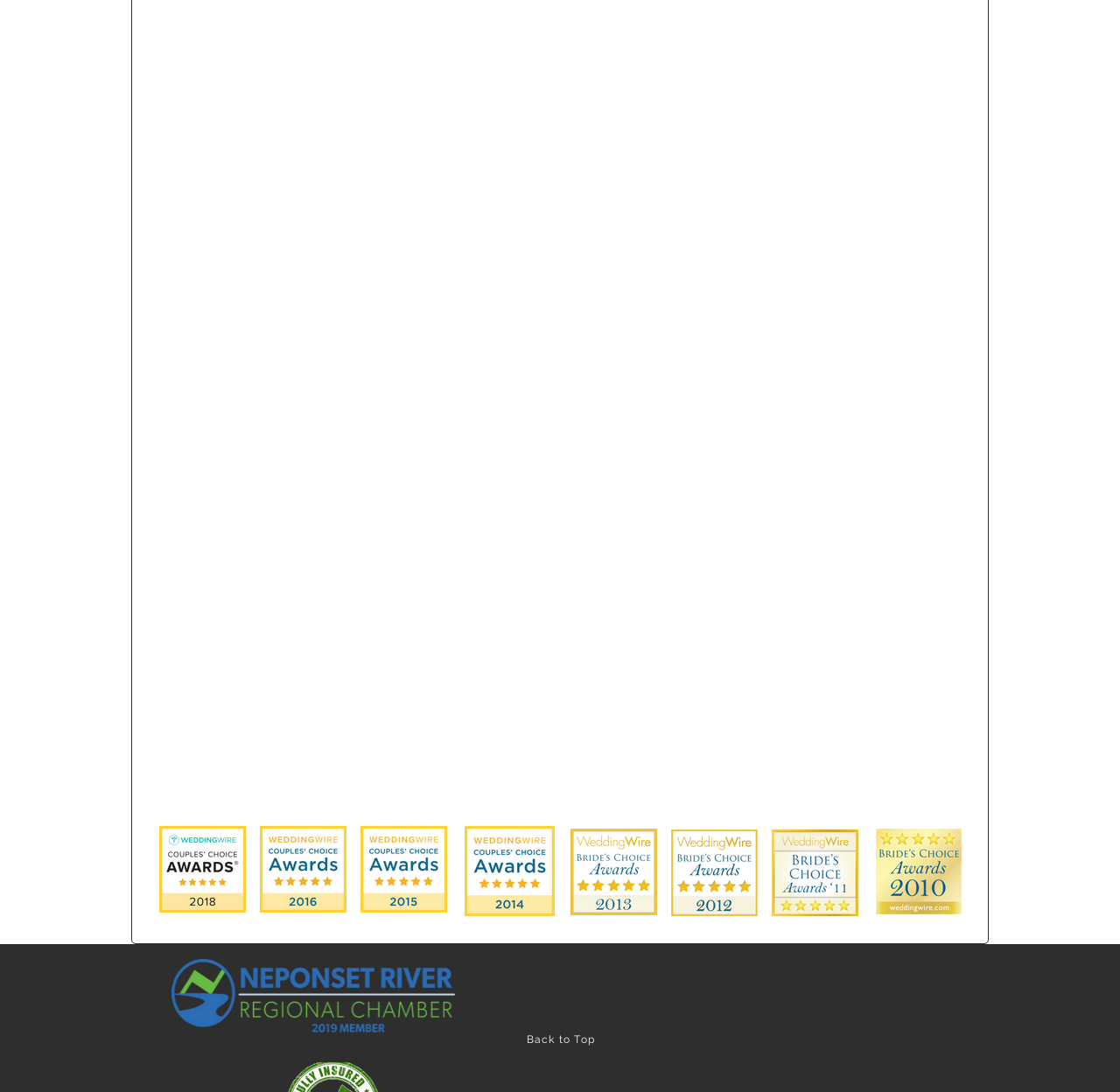Based on the element description: "Back to Top", identify the UI element and provide its bounding box coordinates. Use four float numbers between 0 and 1, [left, top, right, bottom].

[0.47, 0.946, 0.531, 0.957]